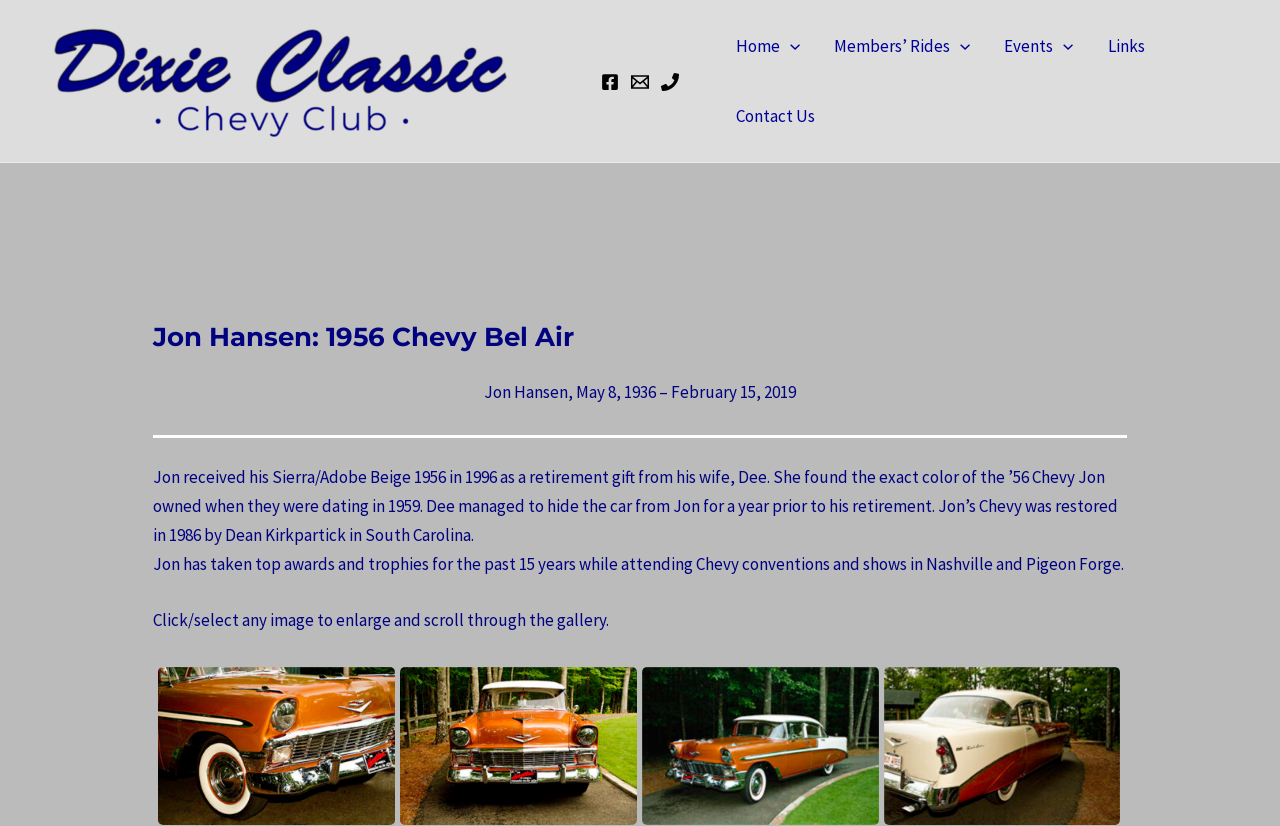Pinpoint the bounding box coordinates of the element that must be clicked to accomplish the following instruction: "Pre-order Rosenthal's EP 'Heart'". The coordinates should be in the format of four float numbers between 0 and 1, i.e., [left, top, right, bottom].

None